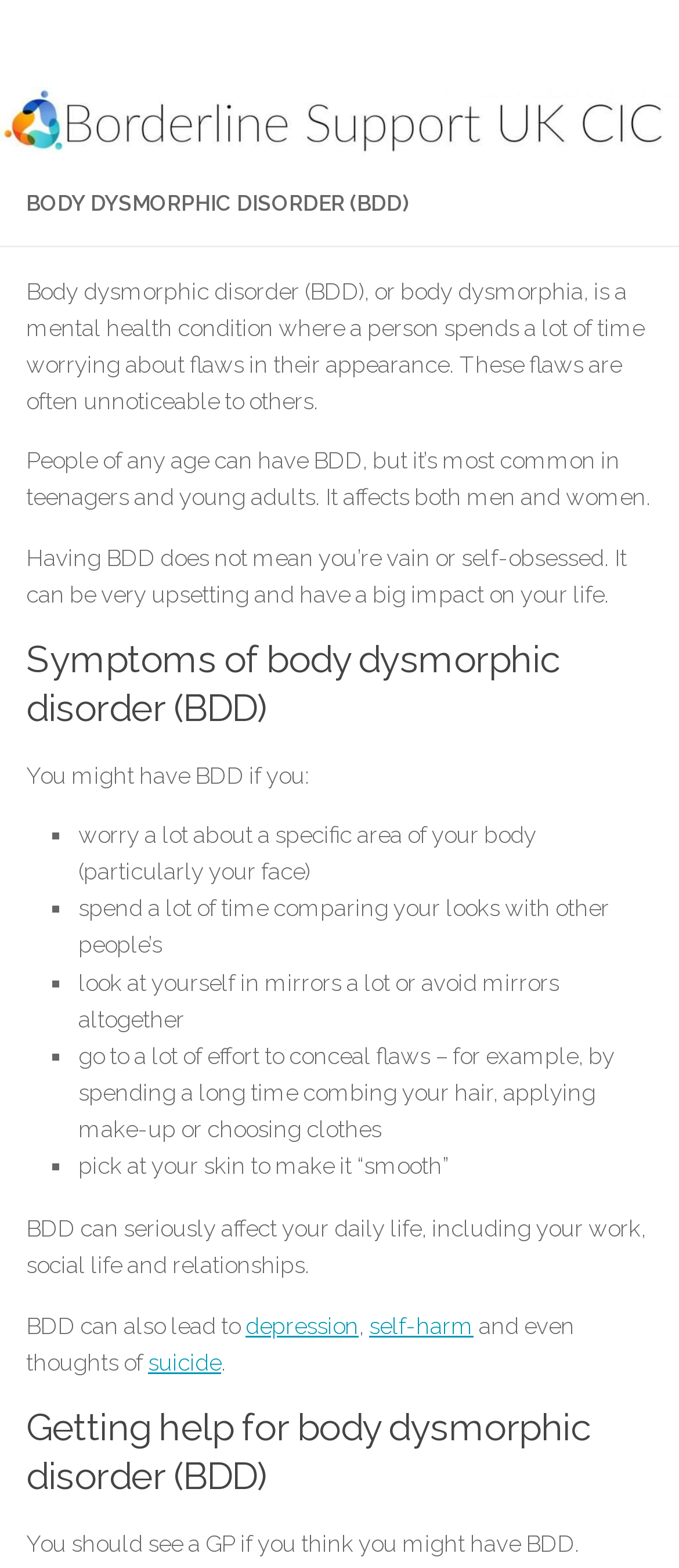For the given element description depression, determine the bounding box coordinates of the UI element. The coordinates should follow the format (top-left x, top-left y, bottom-right x, bottom-right y) and be within the range of 0 to 1.

[0.362, 0.837, 0.528, 0.854]